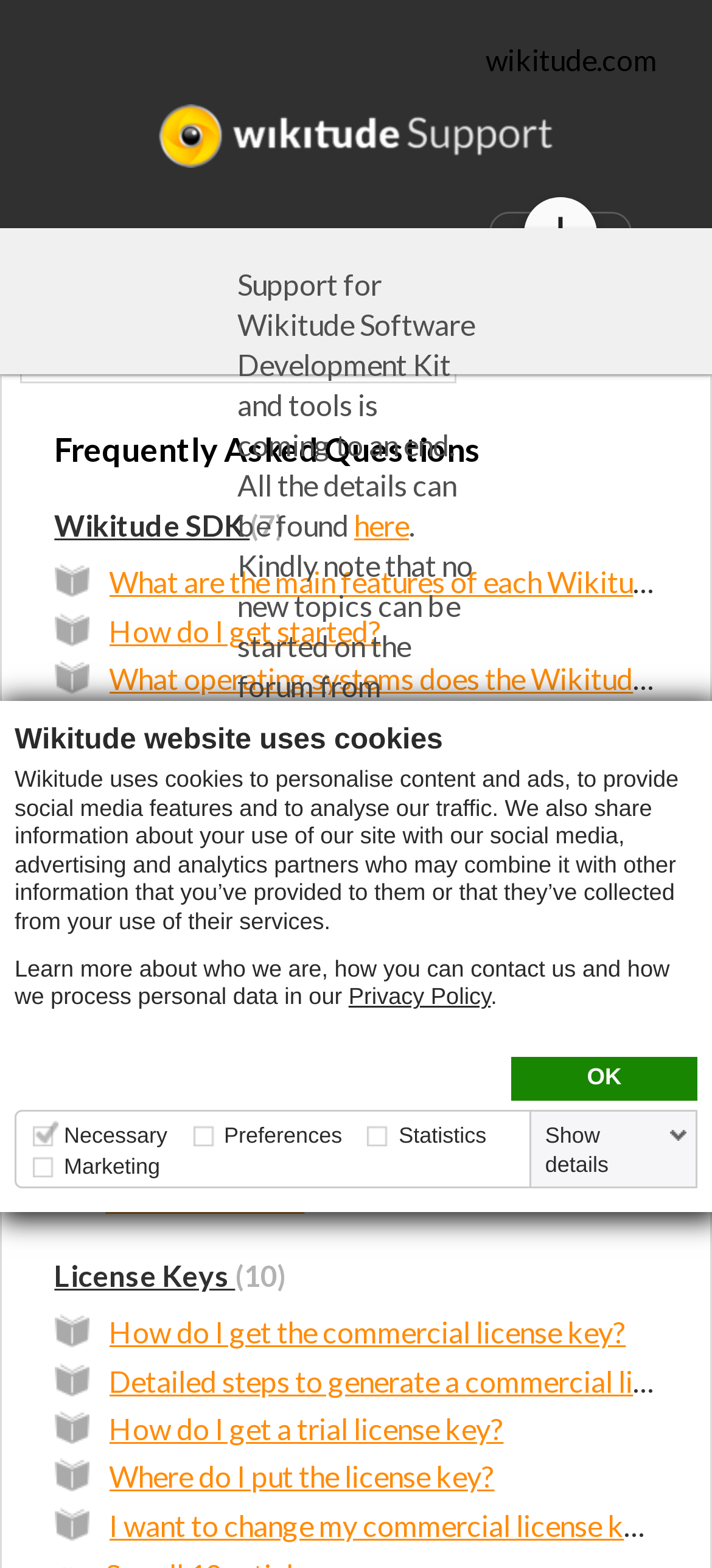Locate the bounding box coordinates of the element that should be clicked to execute the following instruction: "Check your purchases".

[0.076, 0.563, 0.428, 0.585]